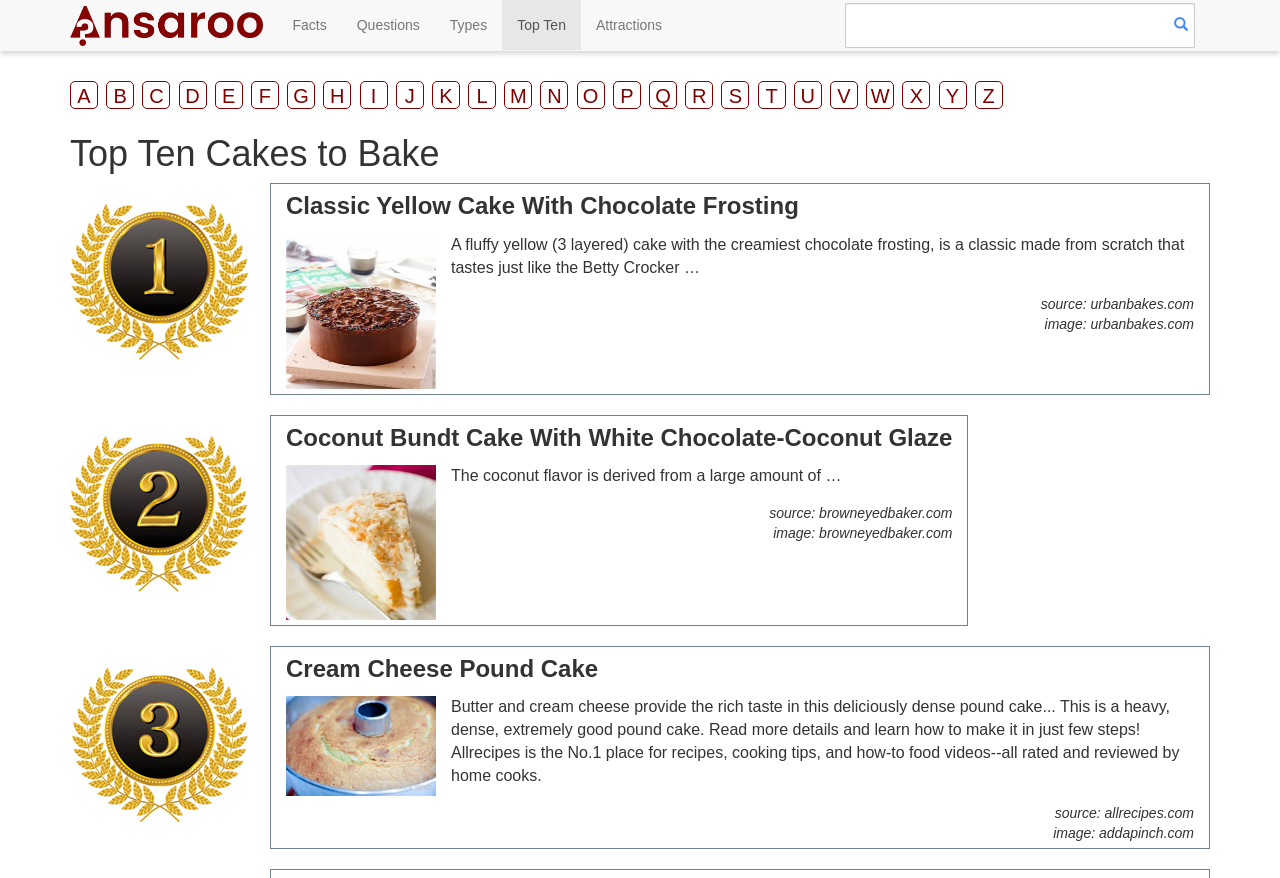Identify the bounding box coordinates of the region that needs to be clicked to carry out this instruction: "Click on the 'Top Ten' link". Provide these coordinates as four float numbers ranging from 0 to 1, i.e., [left, top, right, bottom].

[0.392, 0.0, 0.454, 0.057]